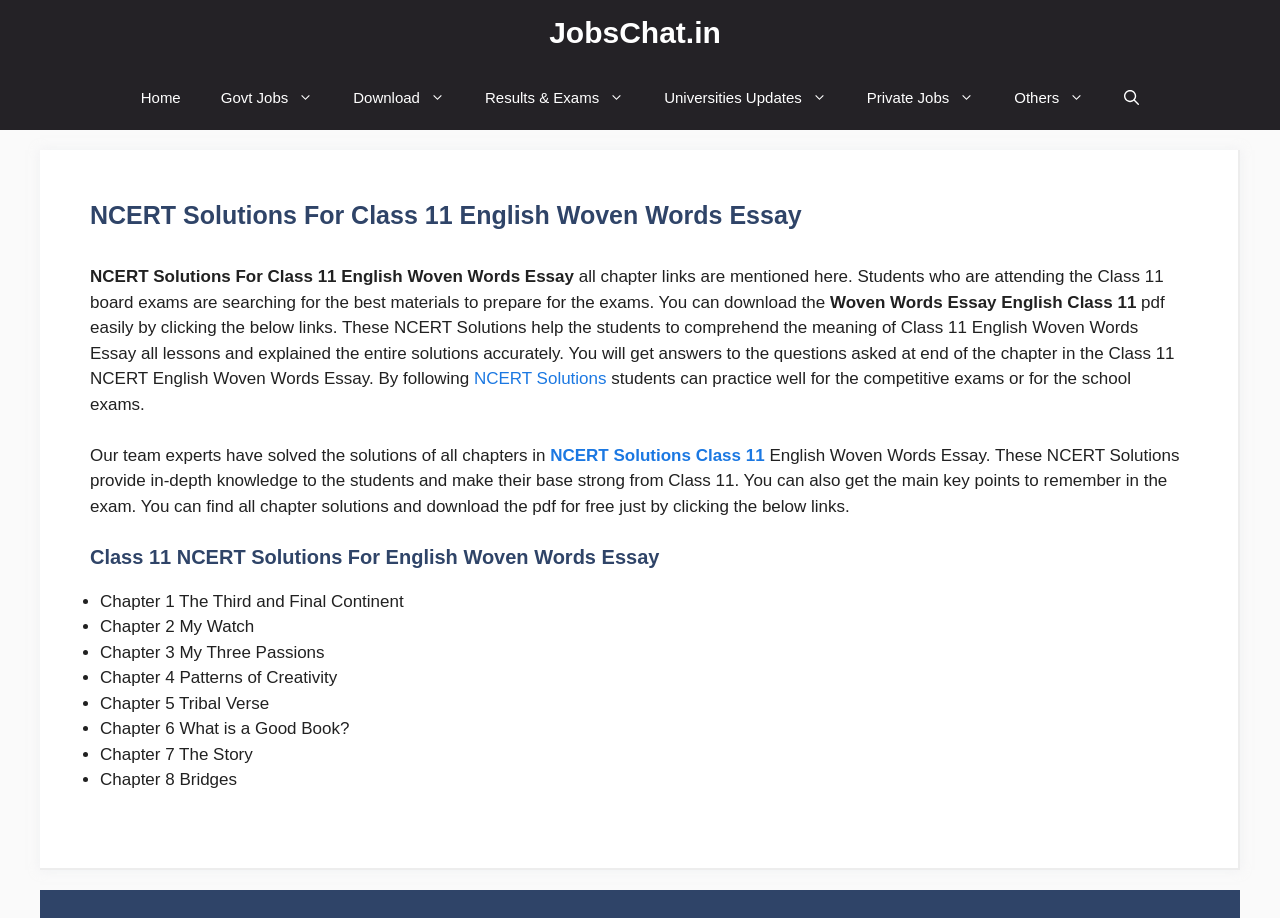Find the bounding box coordinates of the element I should click to carry out the following instruction: "Click on the 'Chapter 1 The Third and Final Continent' link".

[0.078, 0.644, 0.315, 0.665]